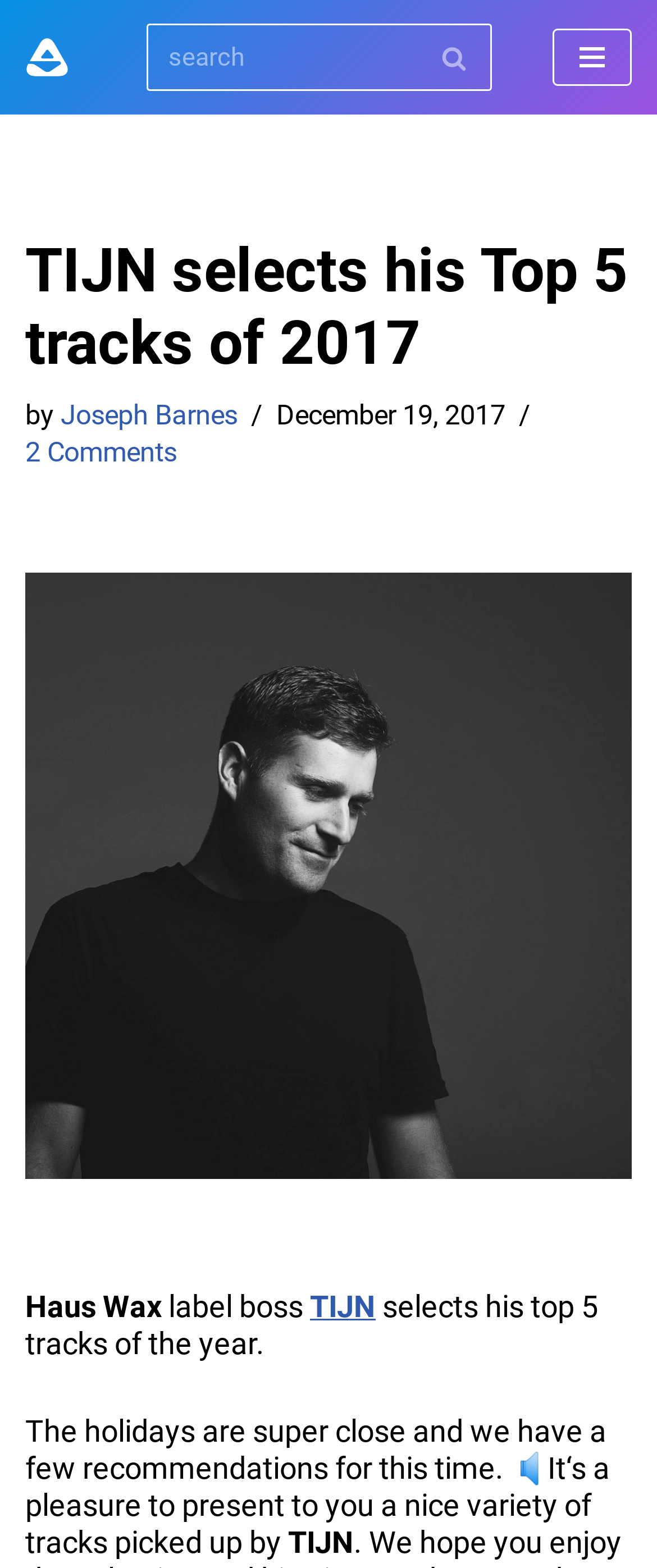What is the purpose of the search box?
Use the information from the screenshot to give a comprehensive response to the question.

I found the answer by looking at the search box element which contains the text 'Search' and an image of a search icon, indicating its purpose is to search.